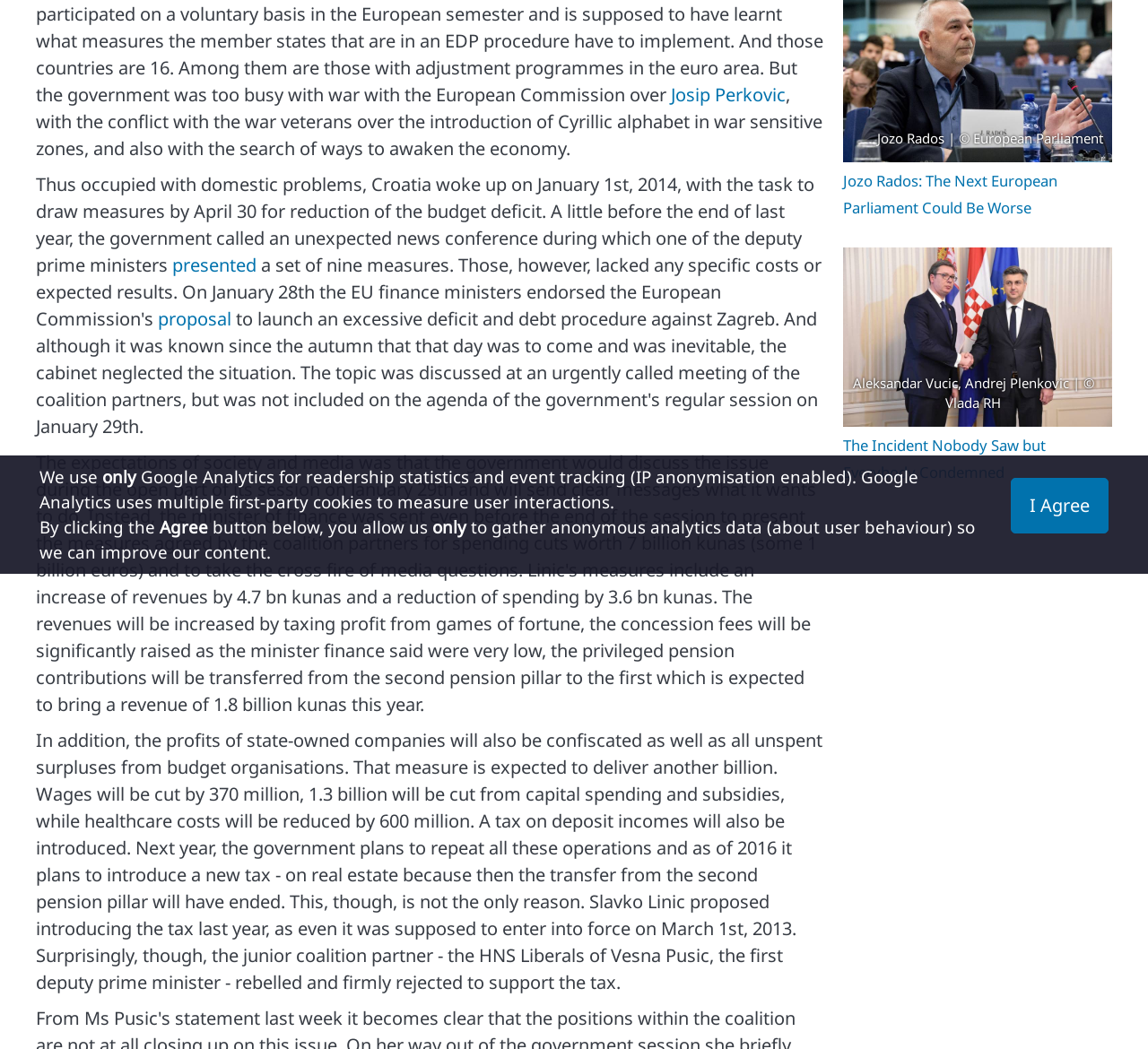Using the element description: "presented", determine the bounding box coordinates for the specified UI element. The coordinates should be four float numbers between 0 and 1, [left, top, right, bottom].

[0.15, 0.241, 0.223, 0.264]